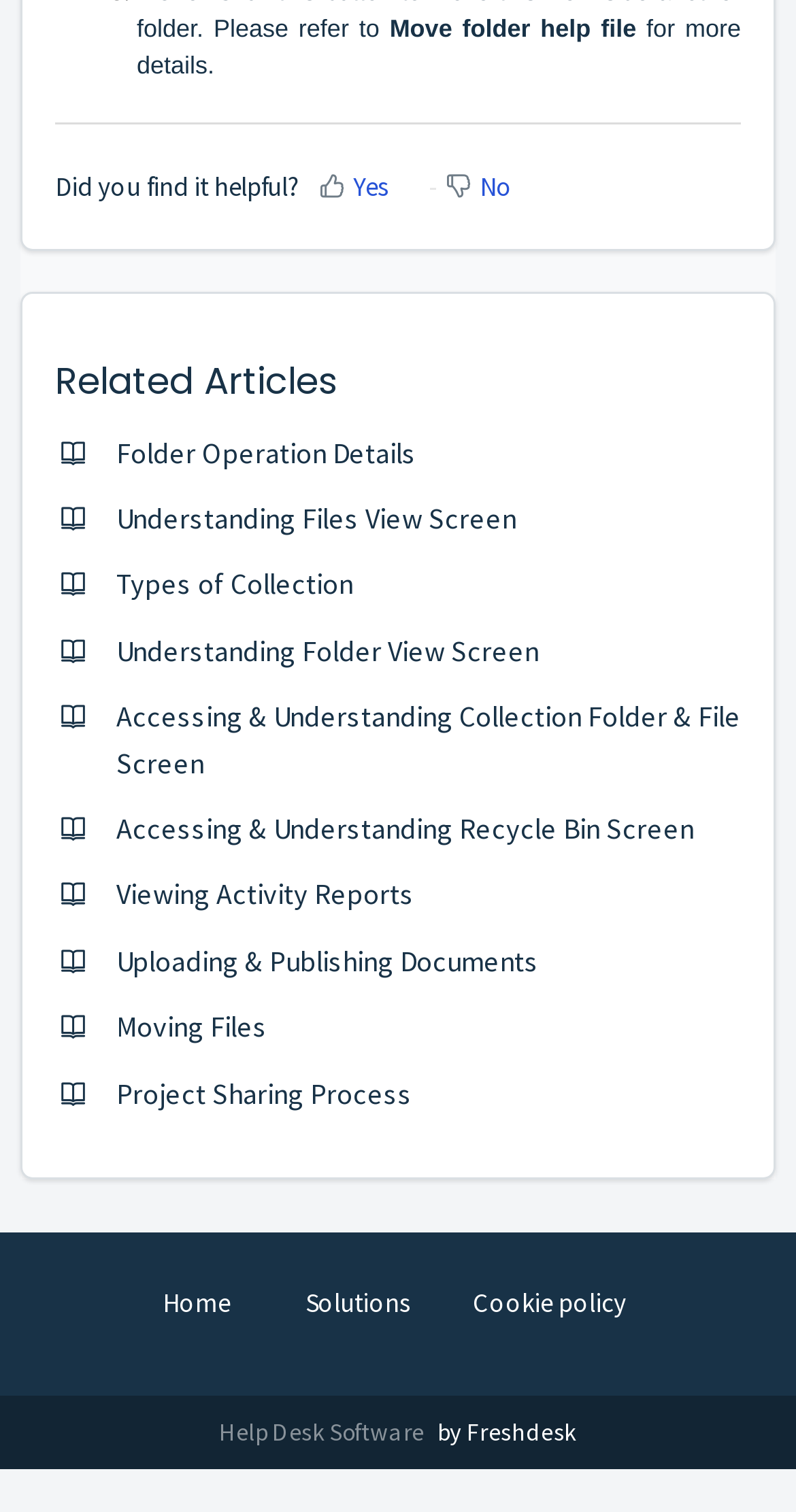Please locate the bounding box coordinates for the element that should be clicked to achieve the following instruction: "view Folder Operation Details". Ensure the coordinates are given as four float numbers between 0 and 1, i.e., [left, top, right, bottom].

[0.146, 0.282, 0.523, 0.306]